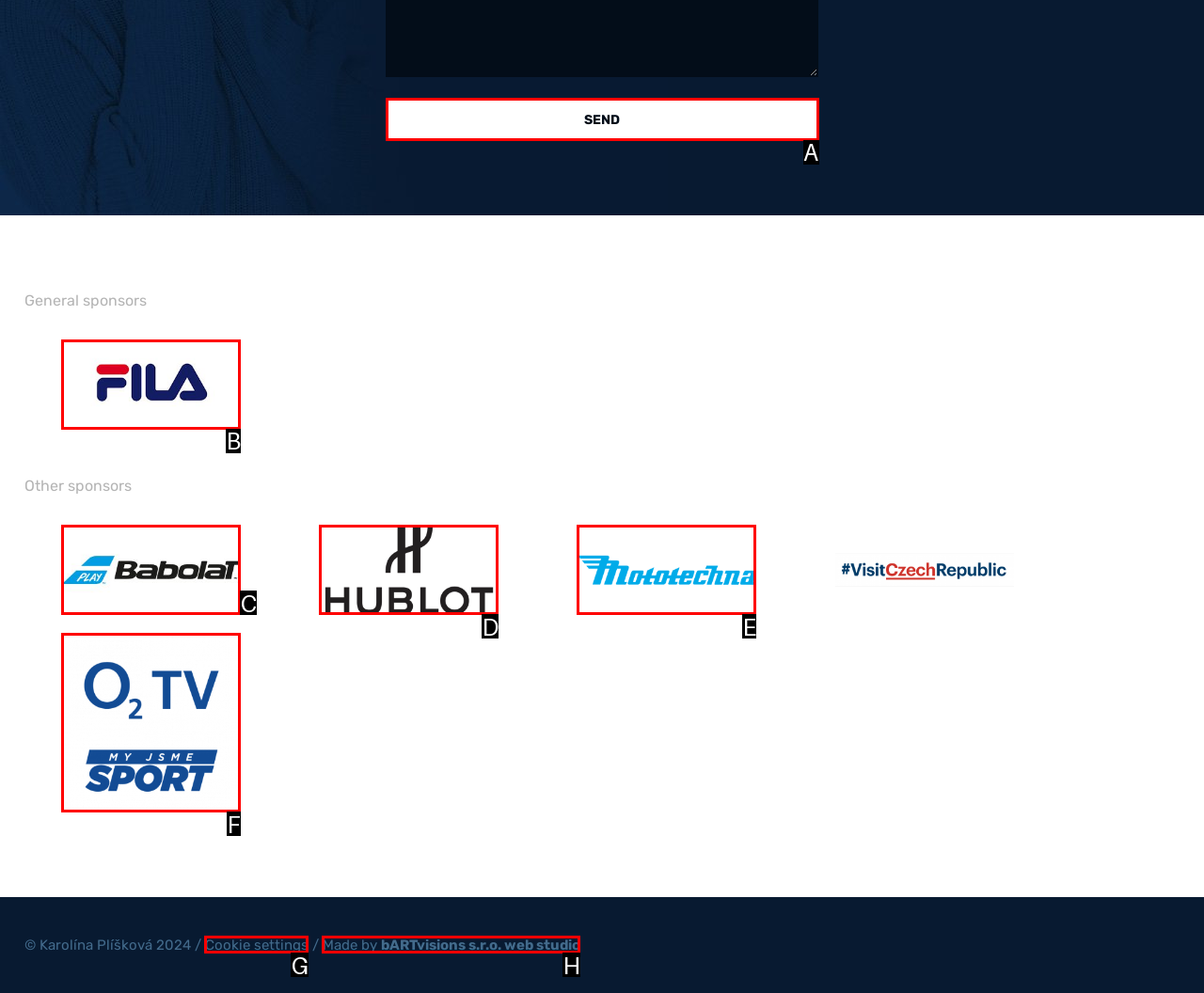Assess the description: Cookie settings and select the option that matches. Provide the letter of the chosen option directly from the given choices.

G